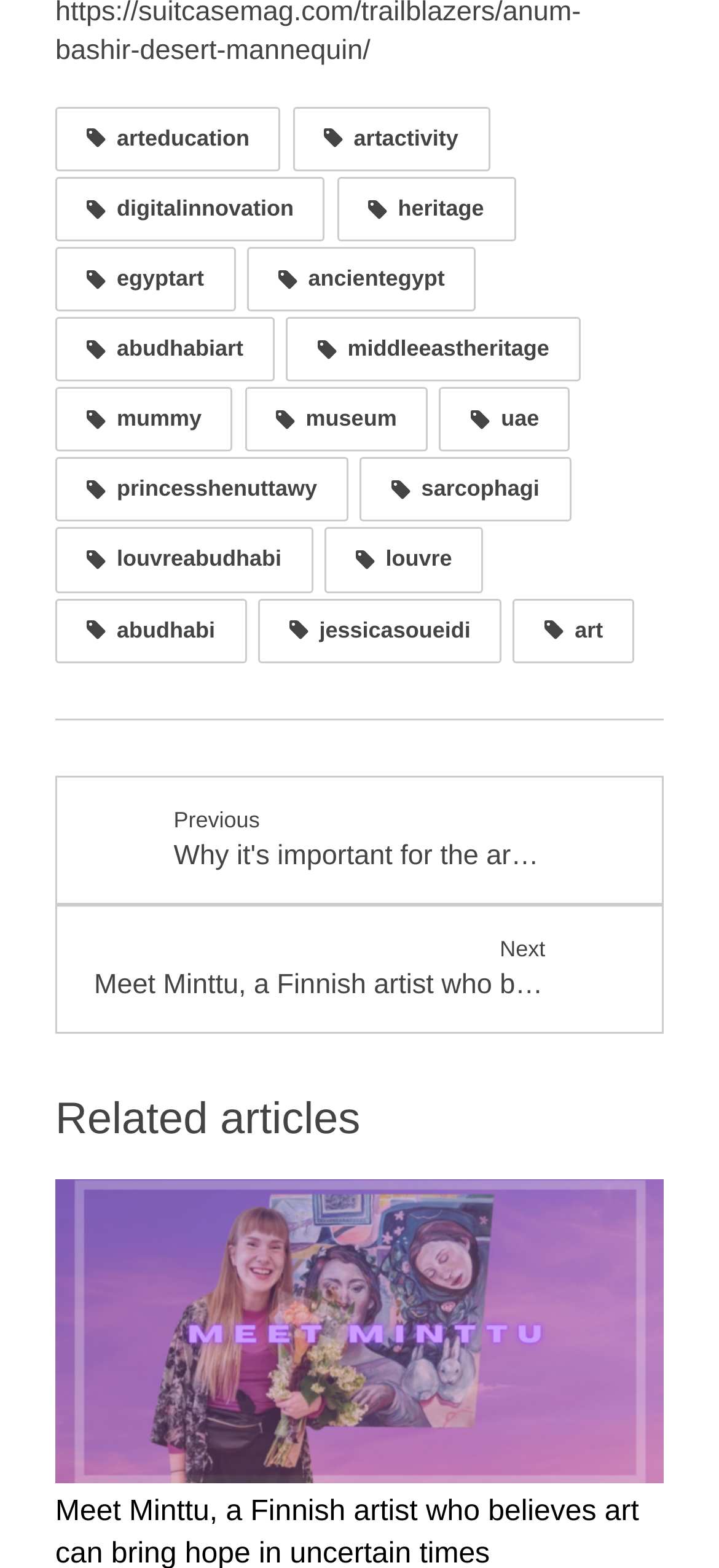Please answer the following question using a single word or phrase: 
How many links are there above the separator?

9